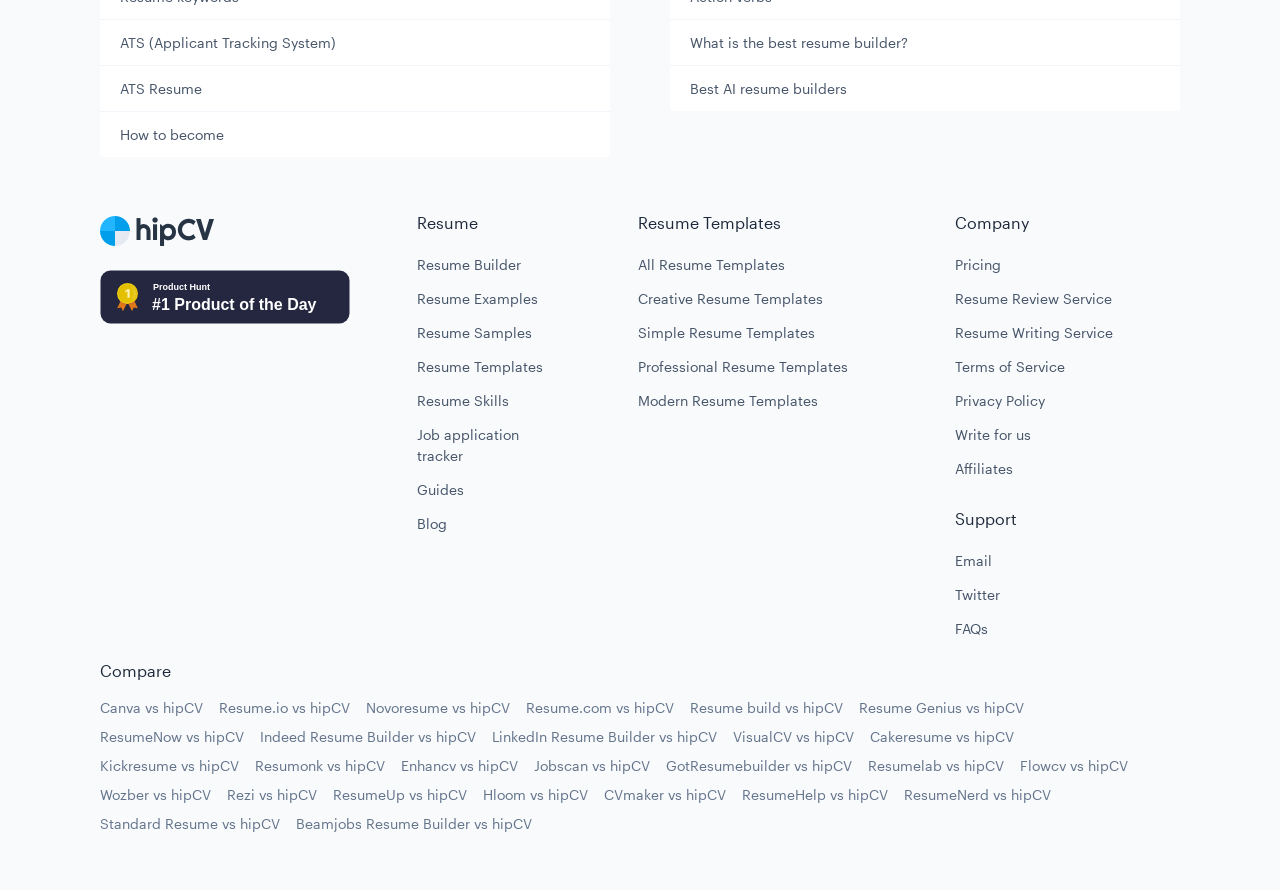What is the name of the company behind this website?
Please answer the question with a detailed and comprehensive explanation.

The webpage has a logo and several mentions of 'hipCV' throughout, indicating that it is the name of the company behind this website.